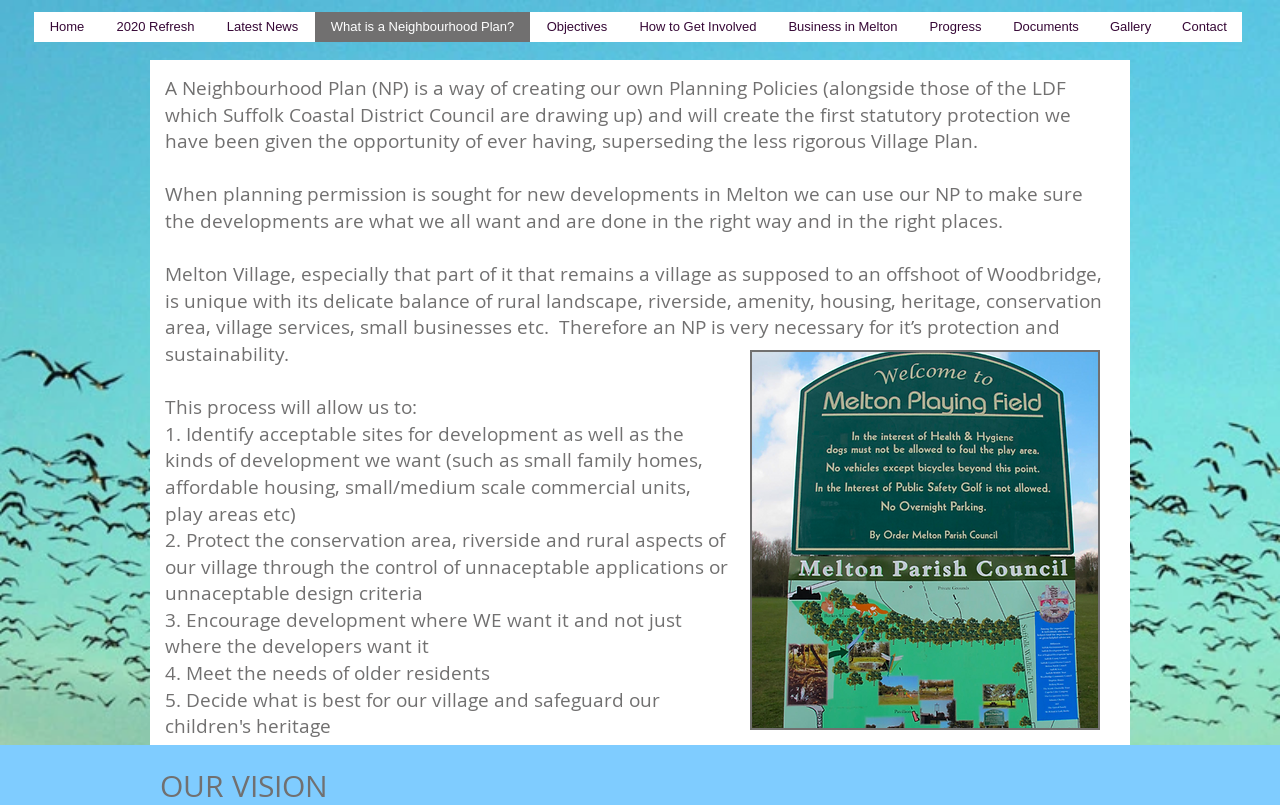Please mark the clickable region by giving the bounding box coordinates needed to complete this instruction: "Click on What is a Neighbourhood Plan?".

[0.245, 0.015, 0.414, 0.052]